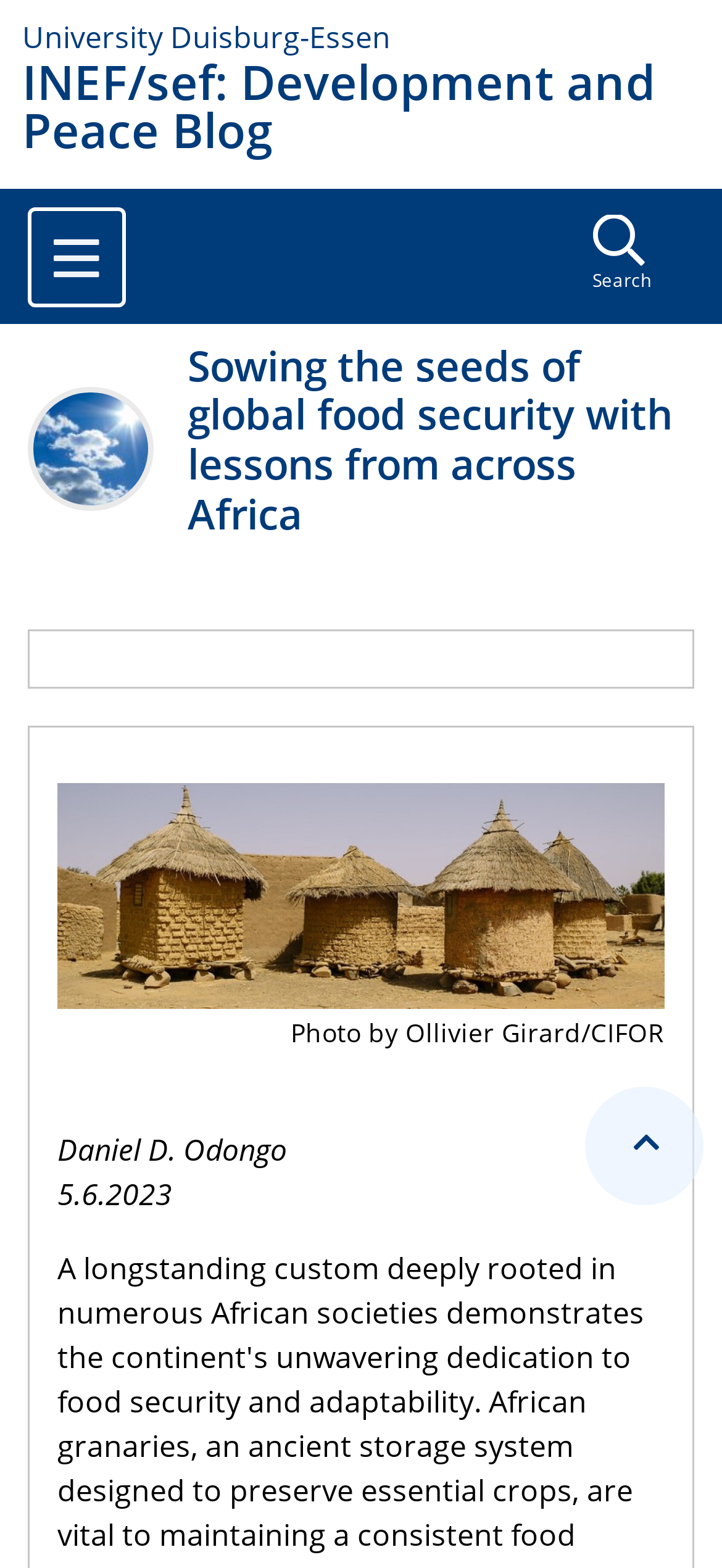Describe all significant elements and features of the webpage.

The webpage is focused on the topic of global food security, with a specific emphasis on lessons from Africa. At the top left of the page, there are two links: "University Duisburg-Essen" and "INEF/sef: Development and Peace Blog", which are positioned closely together. Below these links, there is a heading with the same text as the second link.

On the top right of the page, there is a search icon and a button to toggle navigation. The main content of the page is headed by a title "Sowing the seeds of global food security with lessons from across Africa", which is centered near the top of the page.

Below the title, there is a large image that takes up most of the width of the page, with a caption "Photo by Ollivier Girard/CIFOR" positioned at the bottom right of the image. The image is accompanied by a text "Daniel D. Odongo" and a date "5.6.2023" positioned at the top left of the image.

At the bottom right of the page, there is a small icon. Overall, the page has a simple layout with a focus on the main title and the image.